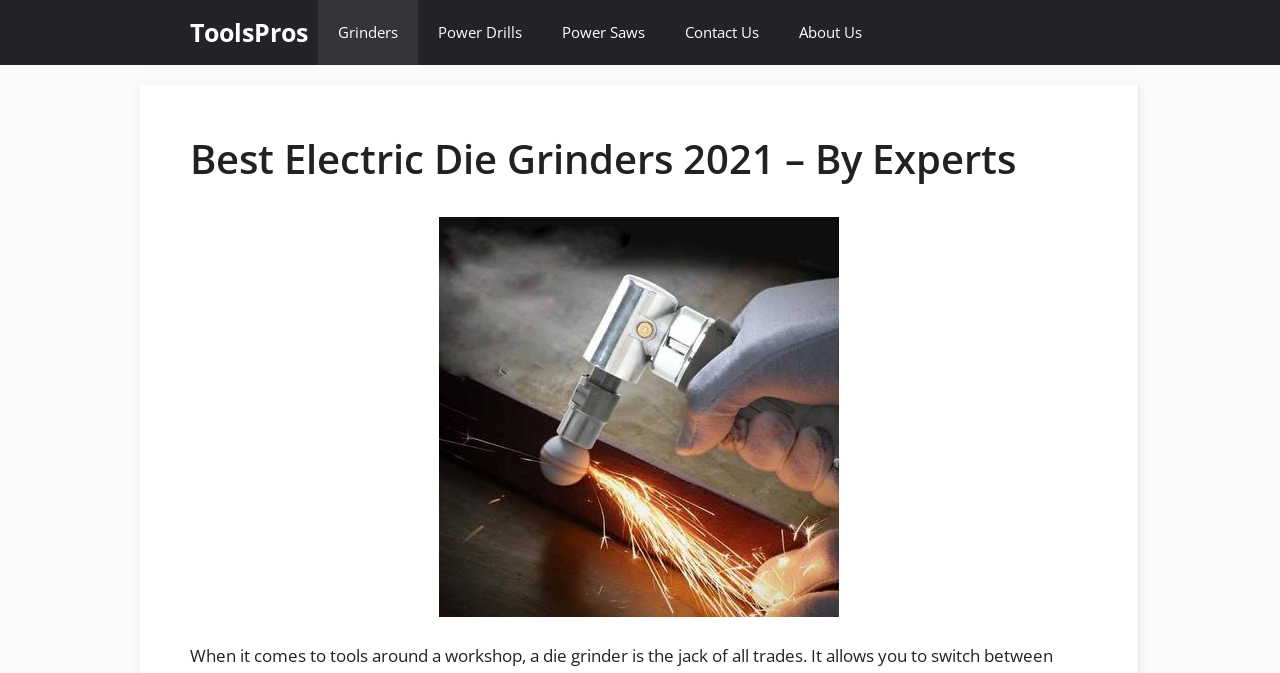What is the name of the website?
Using the visual information, respond with a single word or phrase.

ToolsPros